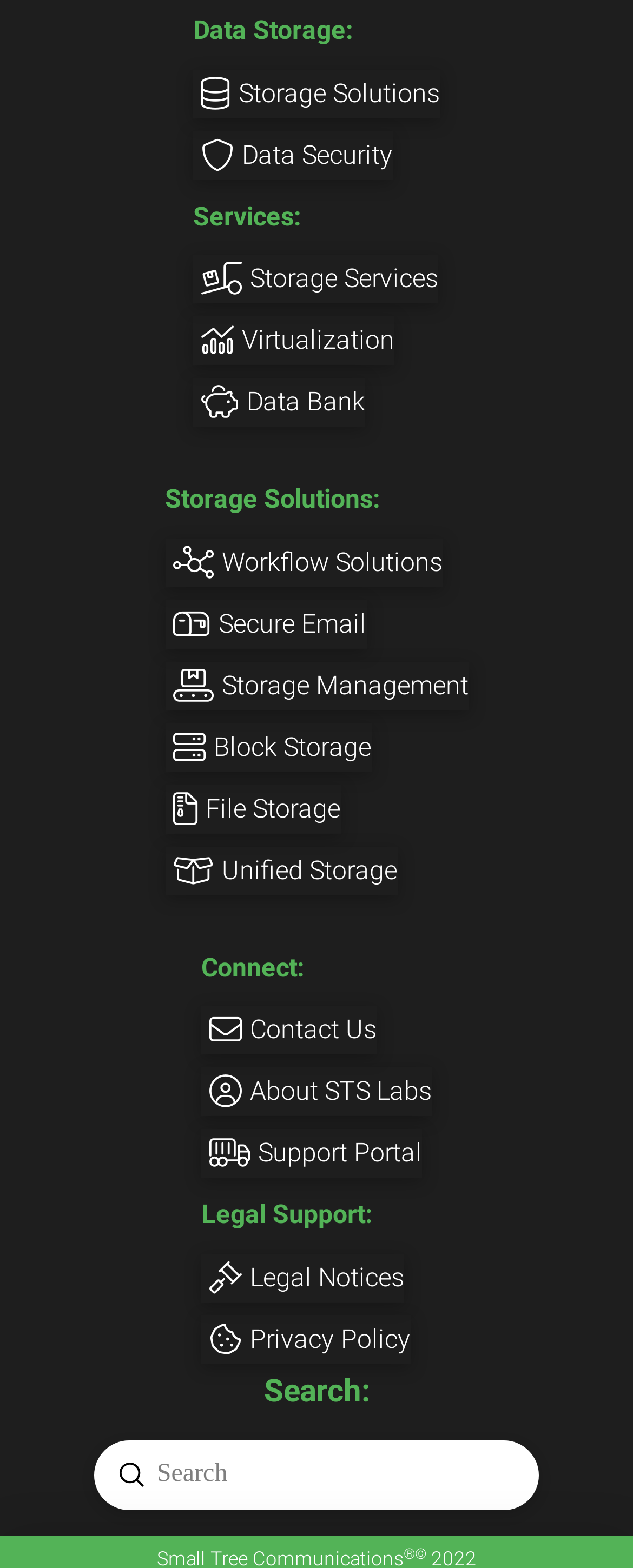What type of information is provided in the 'Legal Support:' section?
Based on the visual, give a brief answer using one word or a short phrase.

Legal notices and policies